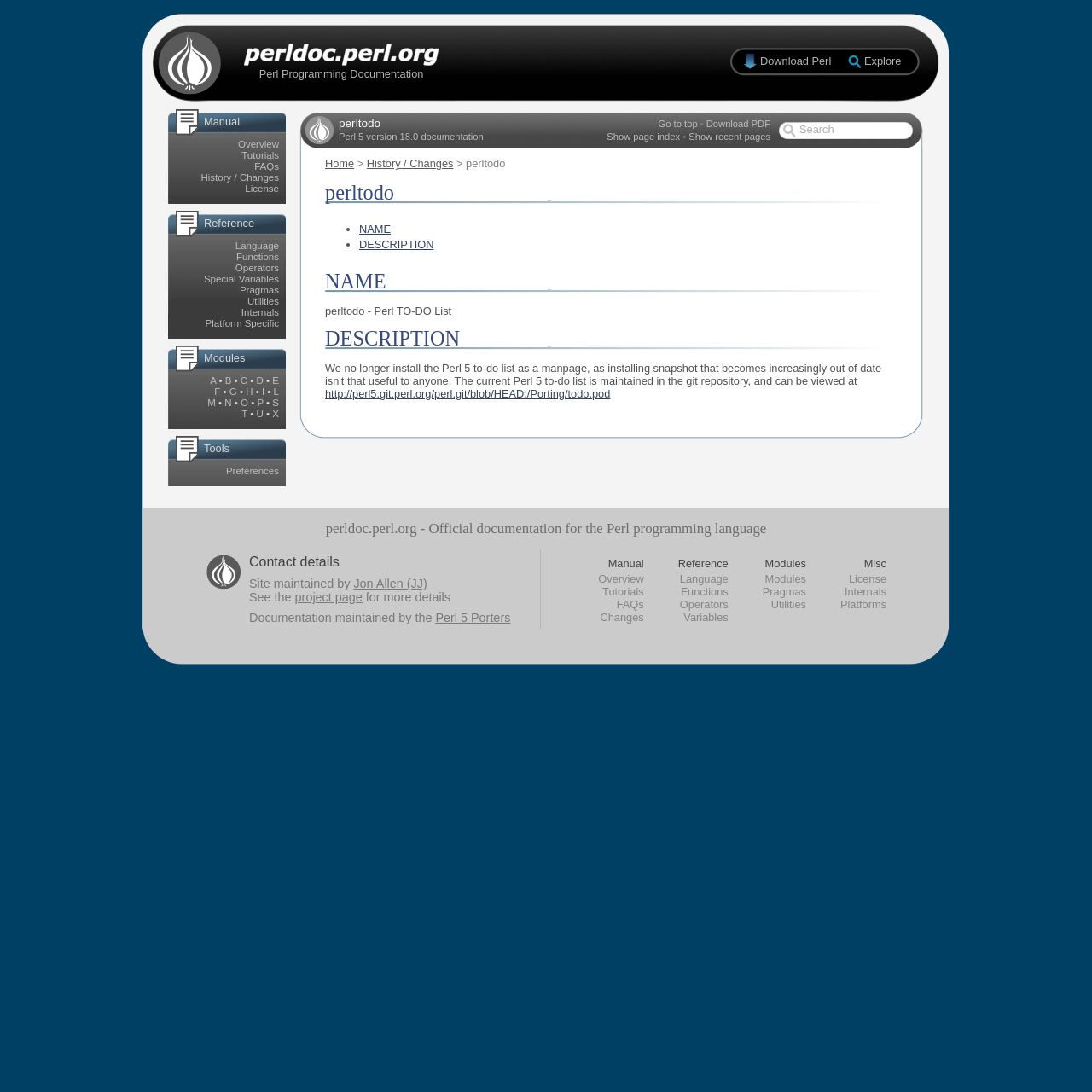What is the name of the Perl documentation?
Answer with a single word or short phrase according to what you see in the image.

perltodo